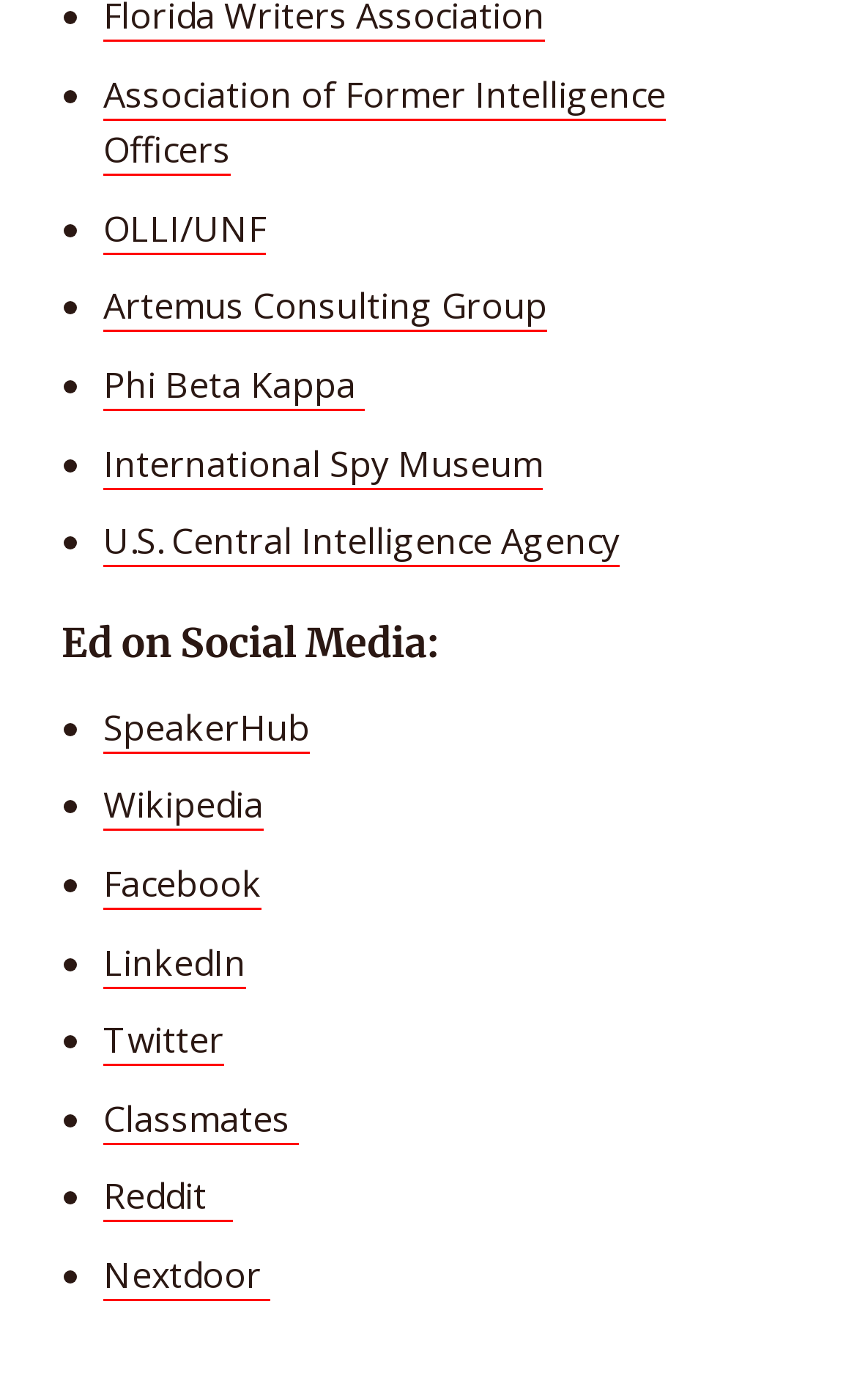What is the first organization listed?
Carefully examine the image and provide a detailed answer to the question.

I looked at the first list item and found that it is a link to the 'Association of Former Intelligence Officers' organization.